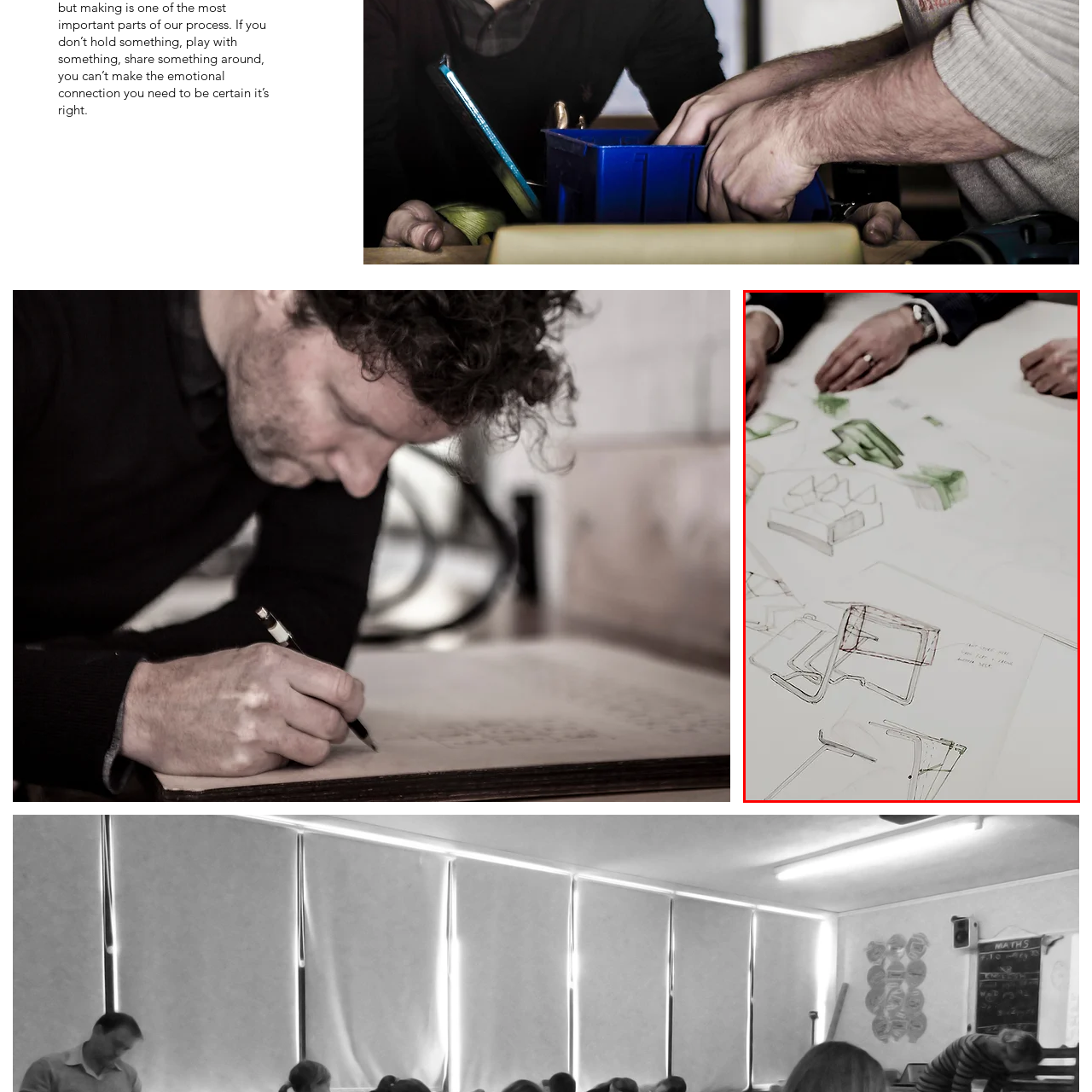Explain thoroughly what is happening in the image that is surrounded by the red box.

The image features a close-up view of design sketches spread out on a table, showcasing various concepts for human movement furniture. Prominently displayed are illustrations of chairs with intricate details, highlighting their shapes and structural elements. Two hands, one adorned with a ring, can be seen engaged in a collaborative discussion over the designs, indicating an interactive brainstorming session. The sketches include both hand-drawn and rendered elements, with green accents incorporating vibrant yet subtle tones that suggest innovation and functionality in ergonomic design. This scene encapsulates the creative process involved in furniture design, focusing on user-centric solutions.